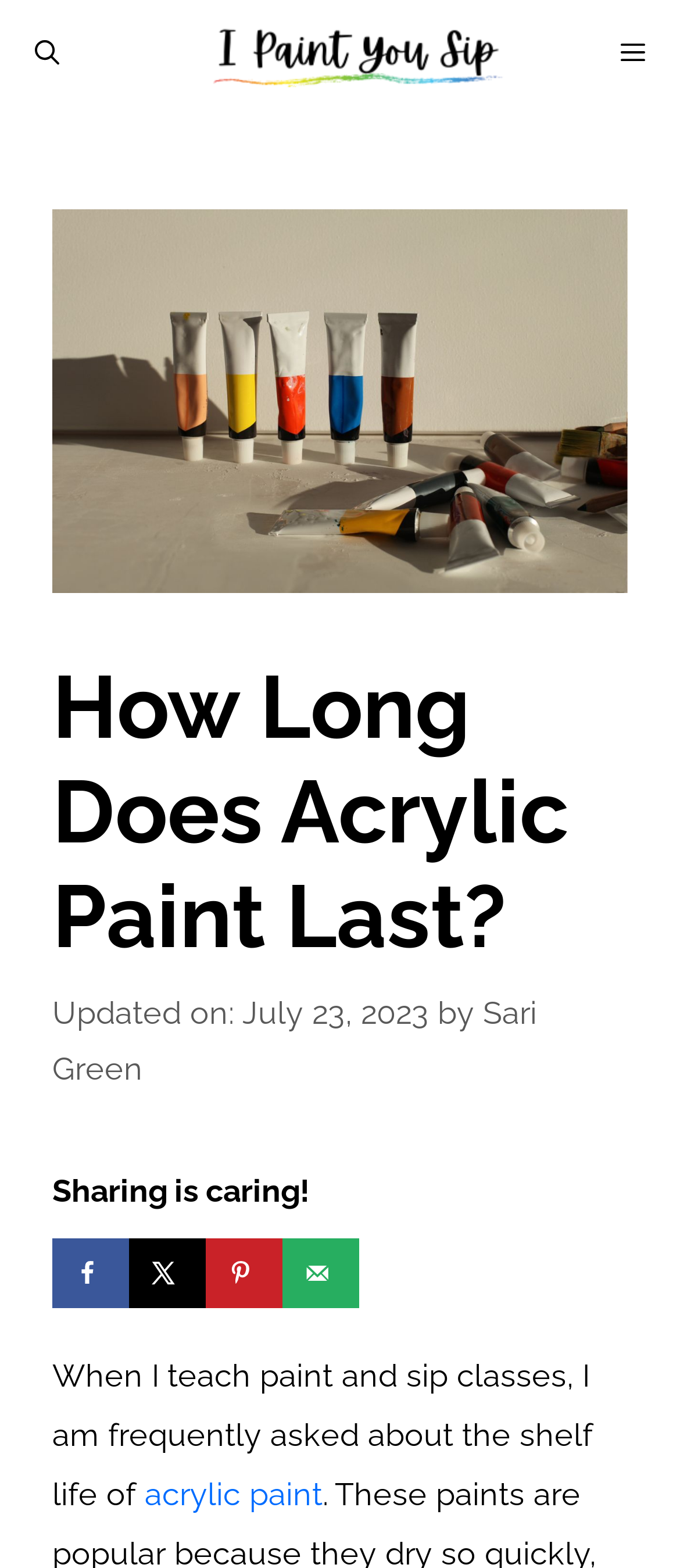What is the topic of the article?
Please answer the question with as much detail as possible using the screenshot.

I determined the answer by analyzing the header elements on the webpage, specifically the heading element with the text 'How Long Does Acrylic Paint Last?' and the image element with the text 'acrylic paint shelf life', which suggests that the article is about the shelf life of acrylic paint.